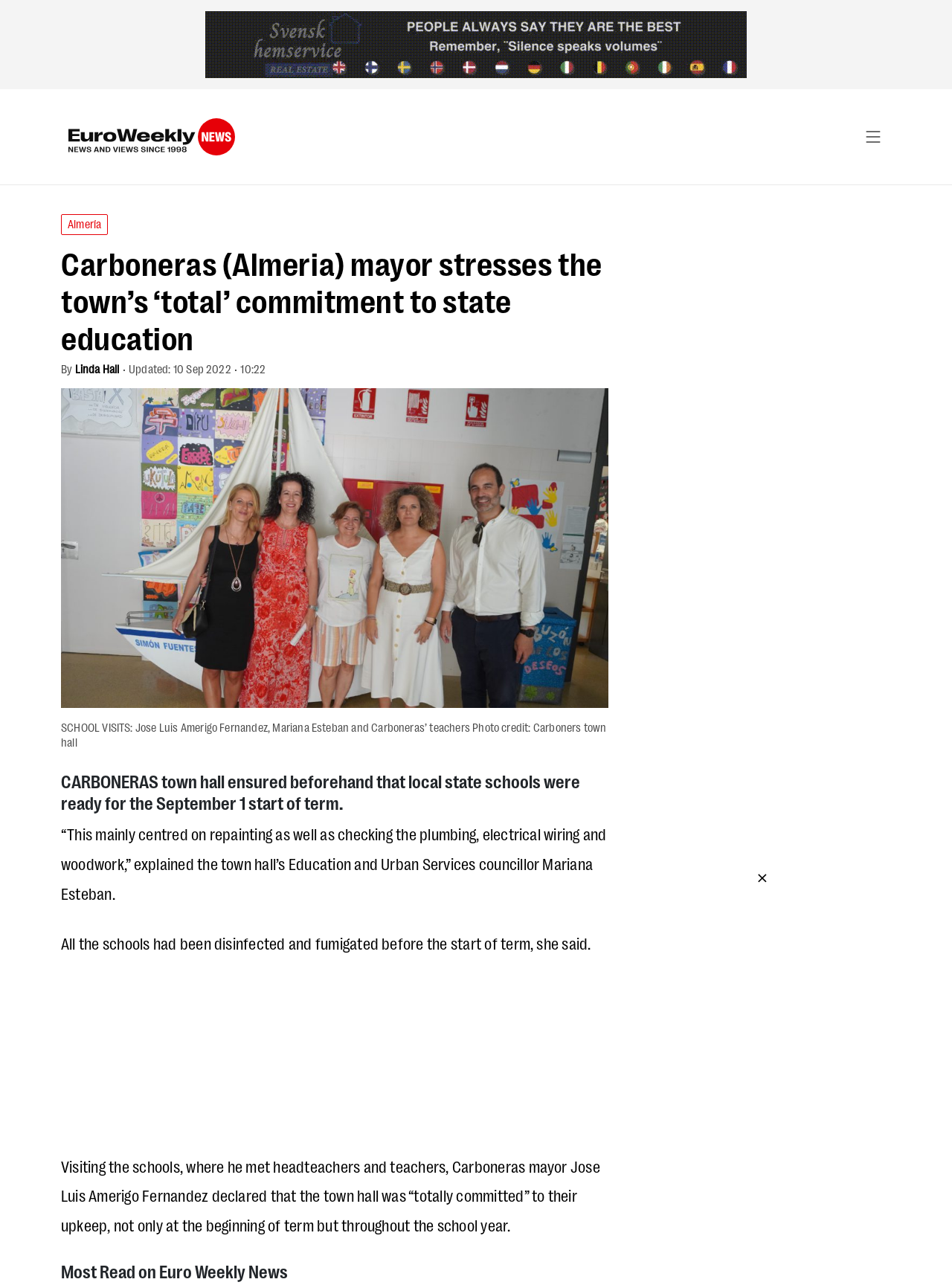Present a detailed account of what is displayed on the webpage.

The webpage appears to be a news article from Euro Weekly News. At the top left, there is a logo of Euro Weekly News, which is an image. Next to the logo, there is a link to the website's homepage. On the top right, there is a link to the "Almería" section.

The main article begins with a heading that reads "Carboneras (Almeria) mayor stresses the town’s ‘total’ commitment to state education". Below the heading, there is a byline that reads "By Linda Hall" and a timestamp that indicates the article was updated on September 10, 2022, at 10:22. 

To the right of the byline and timestamp, there is an image related to the article. Below the image, there is a caption that describes the photo, mentioning the people in the picture and the photo credit.

The article itself is divided into several paragraphs. The first paragraph explains that Carboneras town hall ensured that local state schools were ready for the start of term. The second paragraph quotes the town hall's Education and Urban Services councillor, Mariana Esteban, who explained the preparations made for the schools. The third paragraph describes the mayor's visit to the schools, where he met with headteachers and teachers.

At the bottom of the page, there is a heading that reads "Most Read on Euro Weekly News".